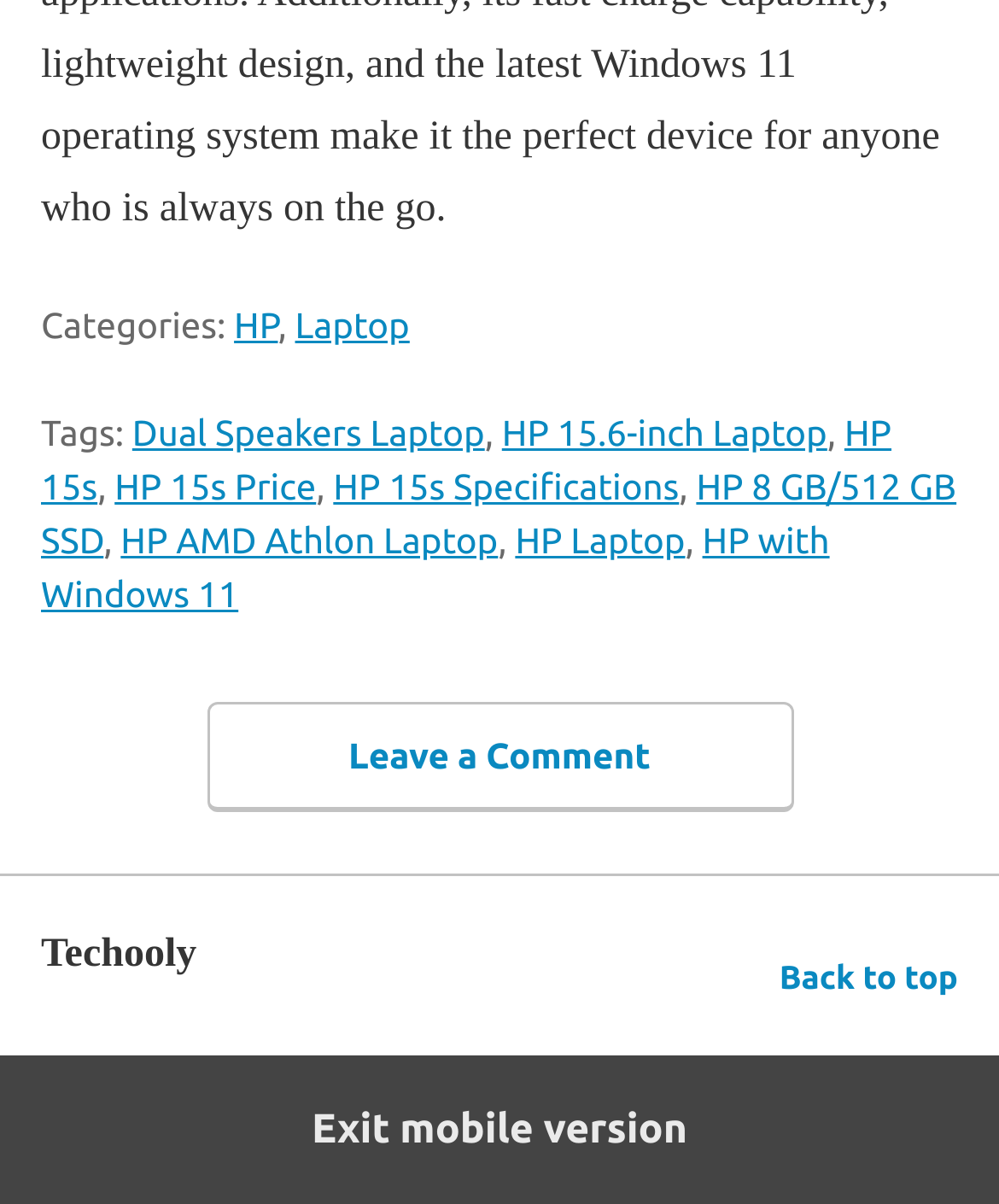Provide the bounding box coordinates of the section that needs to be clicked to accomplish the following instruction: "View 'HP 15s Specifications'."

[0.334, 0.387, 0.68, 0.421]